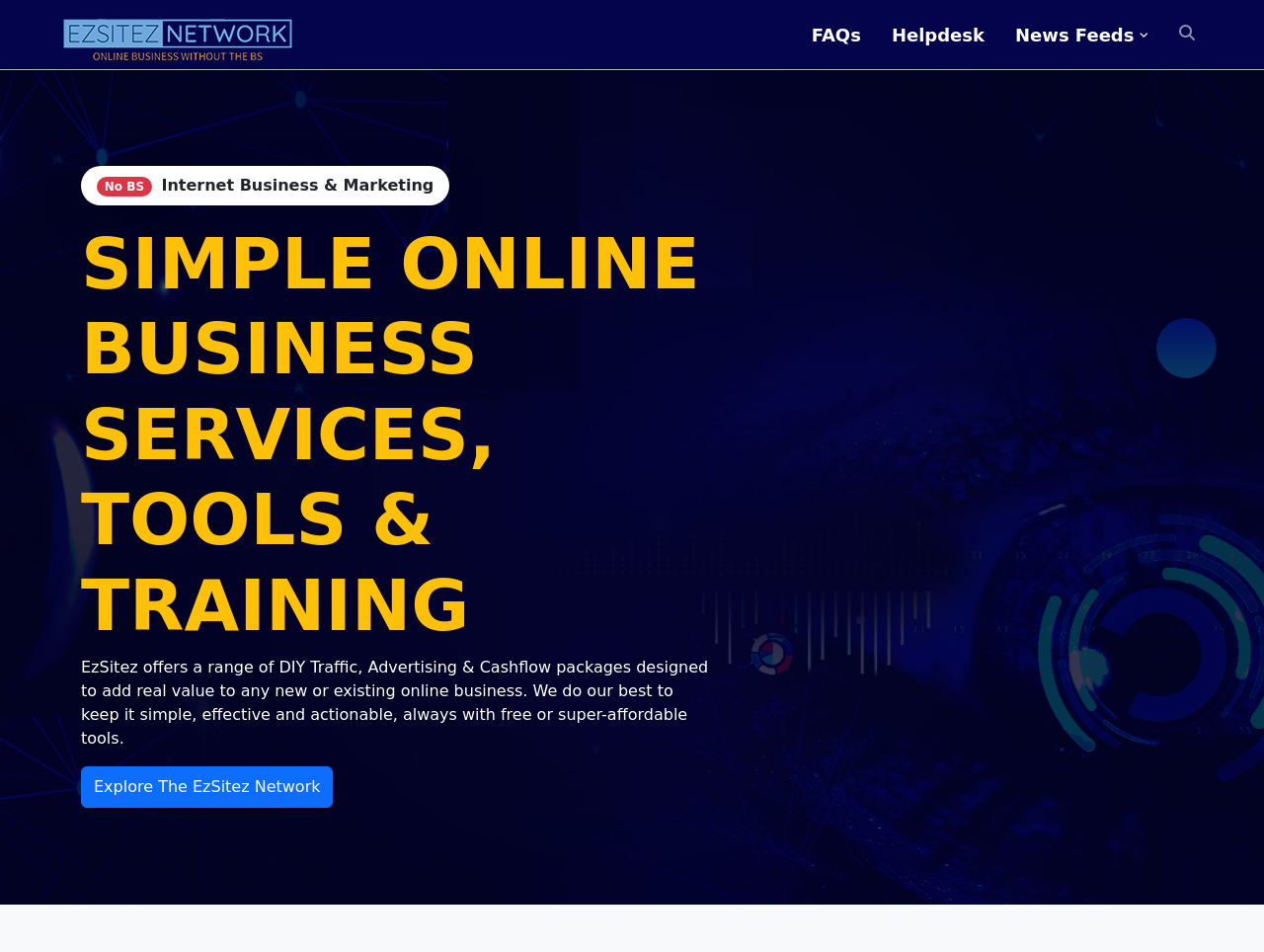Provide a one-word or short-phrase response to the question:
What is the theme of the news feed?

Internet Business & Marketing